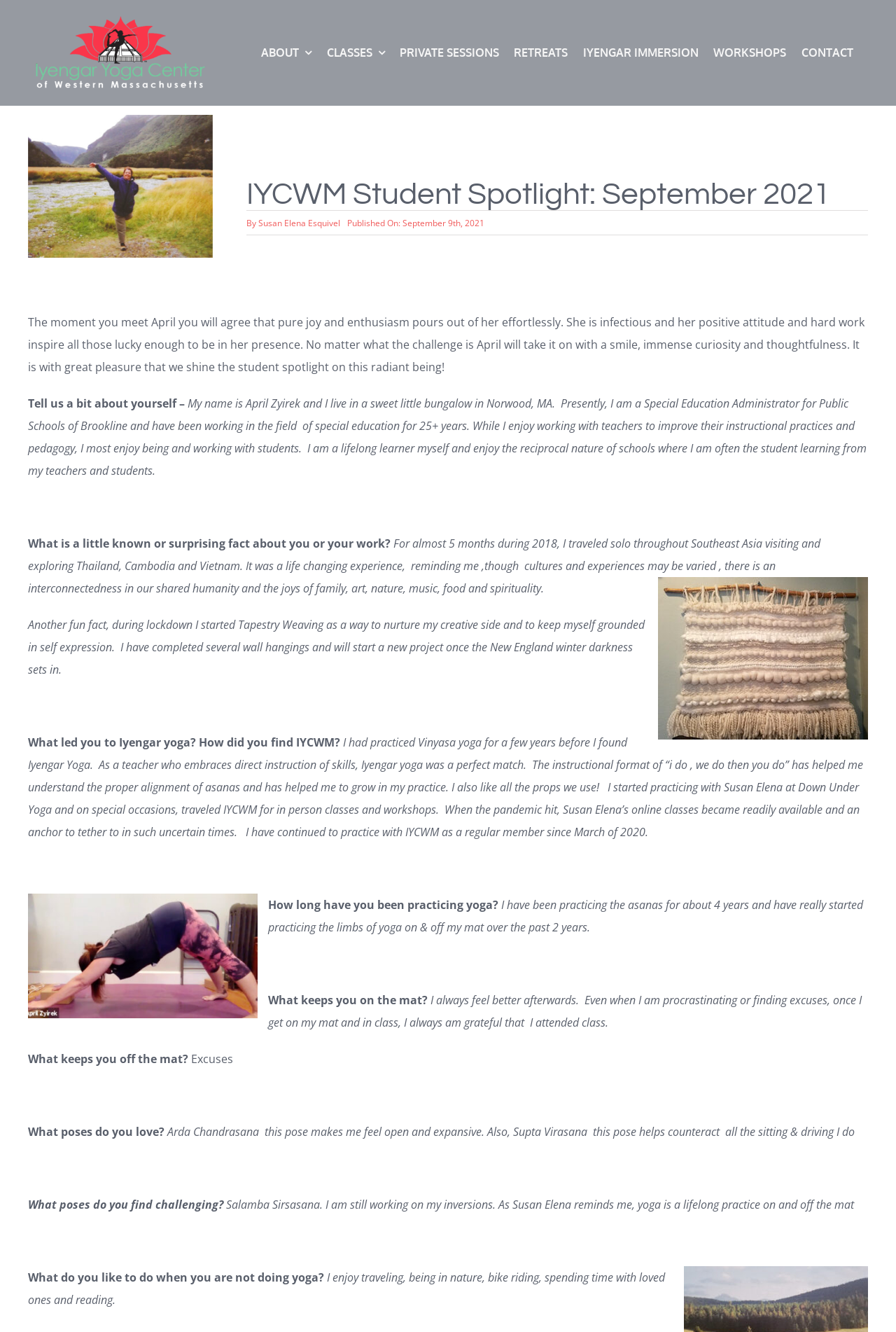Determine the bounding box coordinates of the clickable element to complete this instruction: "View the 'IYCWM Student Spotlight: September 2021' heading". Provide the coordinates in the format of four float numbers between 0 and 1, [left, top, right, bottom].

[0.275, 0.135, 0.969, 0.158]